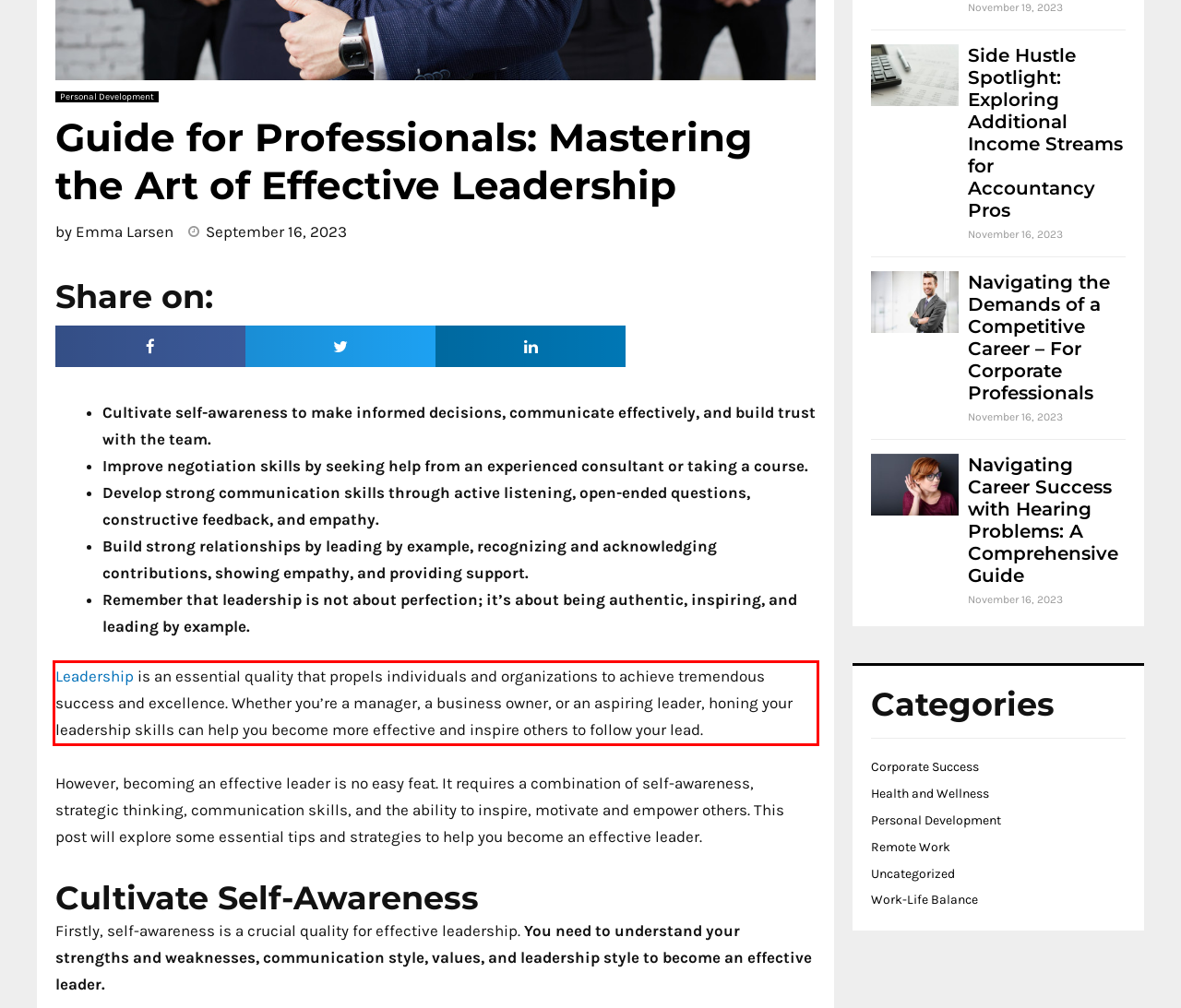Given a webpage screenshot, locate the red bounding box and extract the text content found inside it.

Leadership is an essential quality that propels individuals and organizations to achieve tremendous success and excellence. Whether you’re a manager, a business owner, or an aspiring leader, honing your leadership skills can help you become more effective and inspire others to follow your lead.